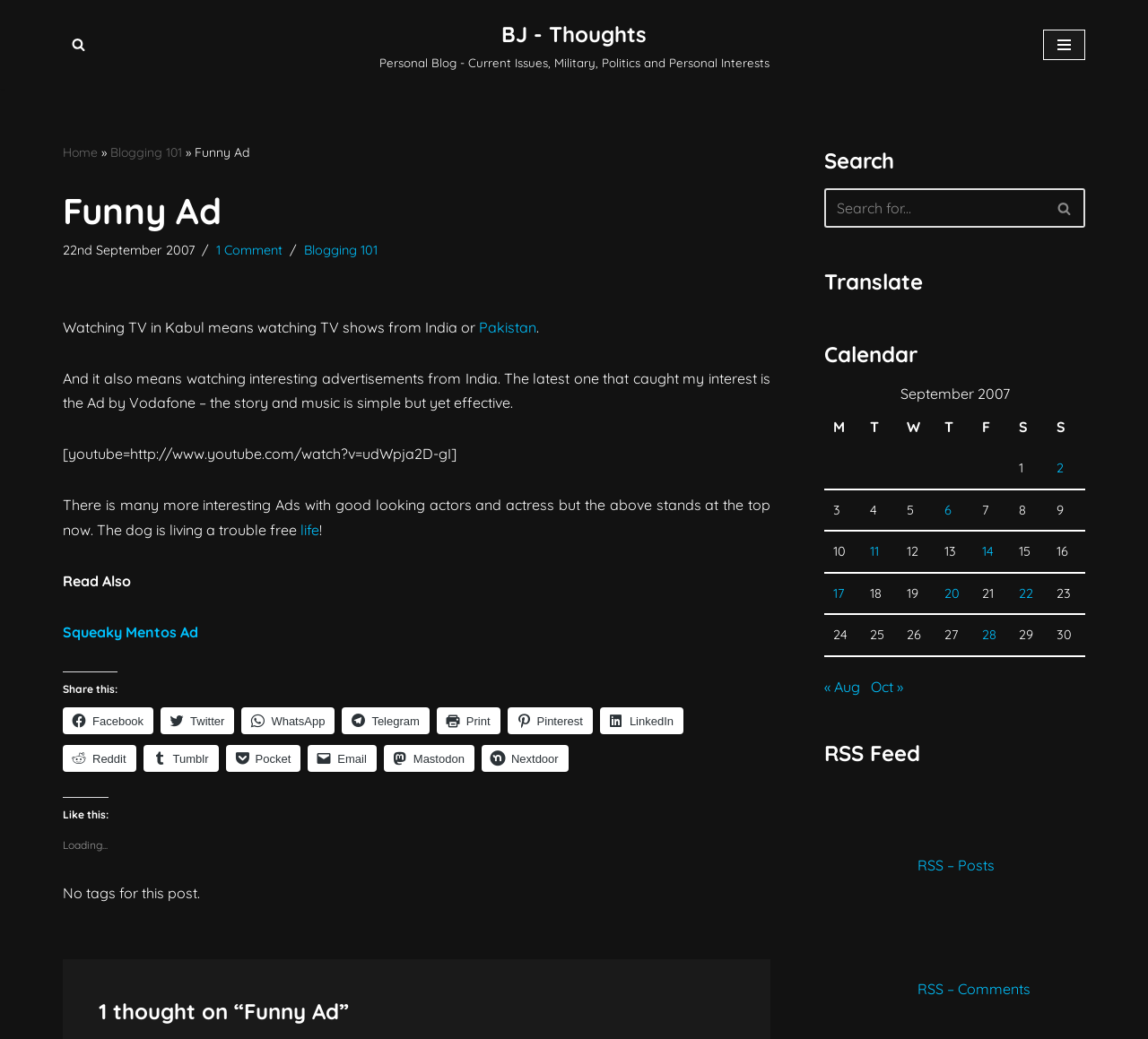Illustrate the webpage's structure and main components comprehensively.

This webpage is a blog post titled "Funny Ad" by BJ, which discusses the author's experience watching TV in Kabul and their interest in advertisements from India. The page has a navigation menu at the top right corner, which expands to show a breadcrumbs trail with links to "Home" and "Blogging 101". Below the navigation menu, there is a heading that reads "Funny Ad" followed by a timestamp indicating the post was published on September 22nd, 2007.

The main content of the post is divided into several paragraphs, with the first paragraph describing the author's experience watching TV in Kabul and their interest in Indian advertisements. The second paragraph mentions a specific ad by Vodafone that caught the author's attention, and there is a link to a YouTube video of the ad. The subsequent paragraphs discuss the author's thoughts on the ad and its effectiveness.

There are several links and buttons scattered throughout the page, including social media sharing buttons, a "Read Also" section with a link to another blog post, and a "Share this" section with links to various social media platforms. At the bottom of the page, there is a section for comments, with a heading that reads "1 thought on 'Funny Ad'".

On the right-hand side of the page, there is a sidebar with several sections, including a search bar, a translate option, a calendar for September 2007, and a table of contents for the blog. The calendar table has several rows and columns, with links to blog posts published on specific dates.